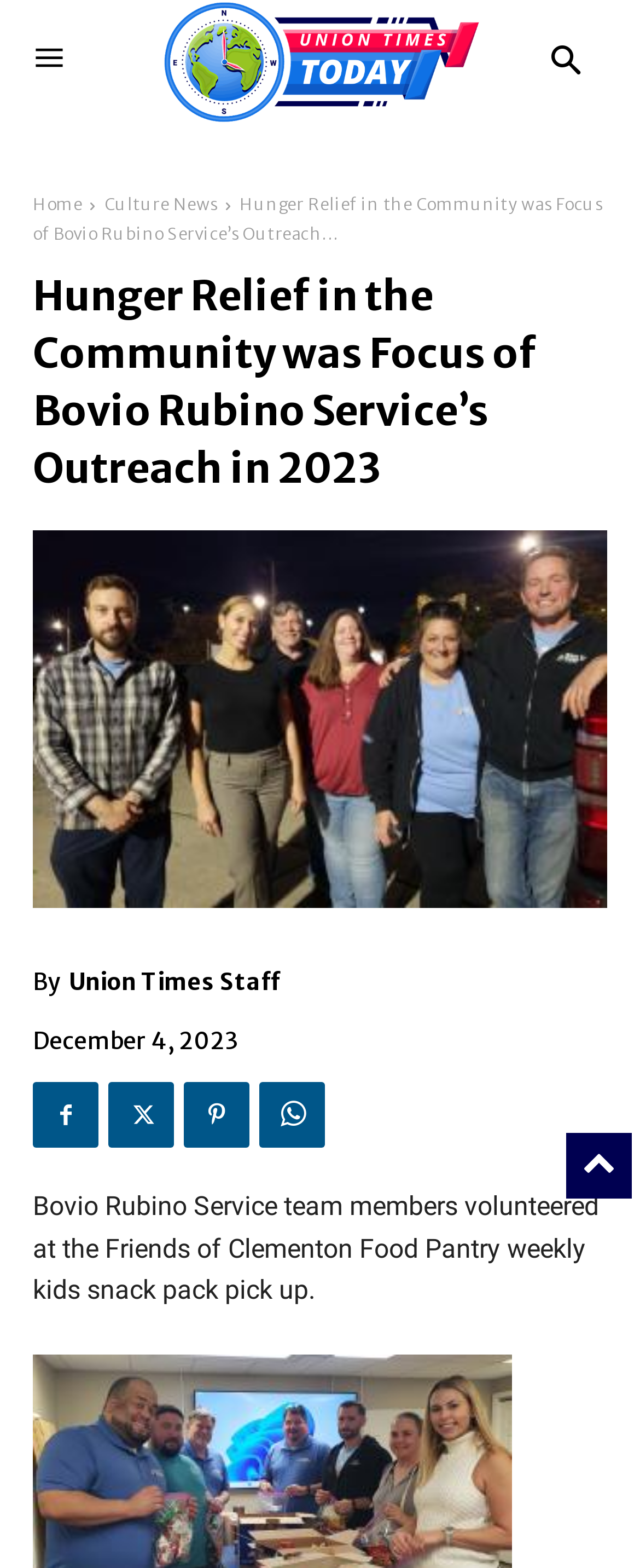Articulate a detailed summary of the webpage's content and design.

The webpage appears to be a news article from the Union Times Today, with a focus on hunger relief in the community. At the top left of the page, there is a small image, and next to it, a link to the Union Times Today website. Below this, there are three links: "Home", "Culture News", and a heading that reads "Hunger Relief in the Community was Focus of Bovio Rubino Service’s Outreach in 2023". 

To the right of the heading, there is a larger image related to the article. Below the image, the article's author is credited as "Union Times Staff", and the date of publication, "December 4, 2023", is displayed. There are also four social media links, represented by icons, aligned horizontally below the author and date information.

The main content of the article begins below these elements, with a paragraph of text that describes how Bovio Rubino Service team members volunteered at the Friends of Clementon Food Pantry, assembling kids snack packs.